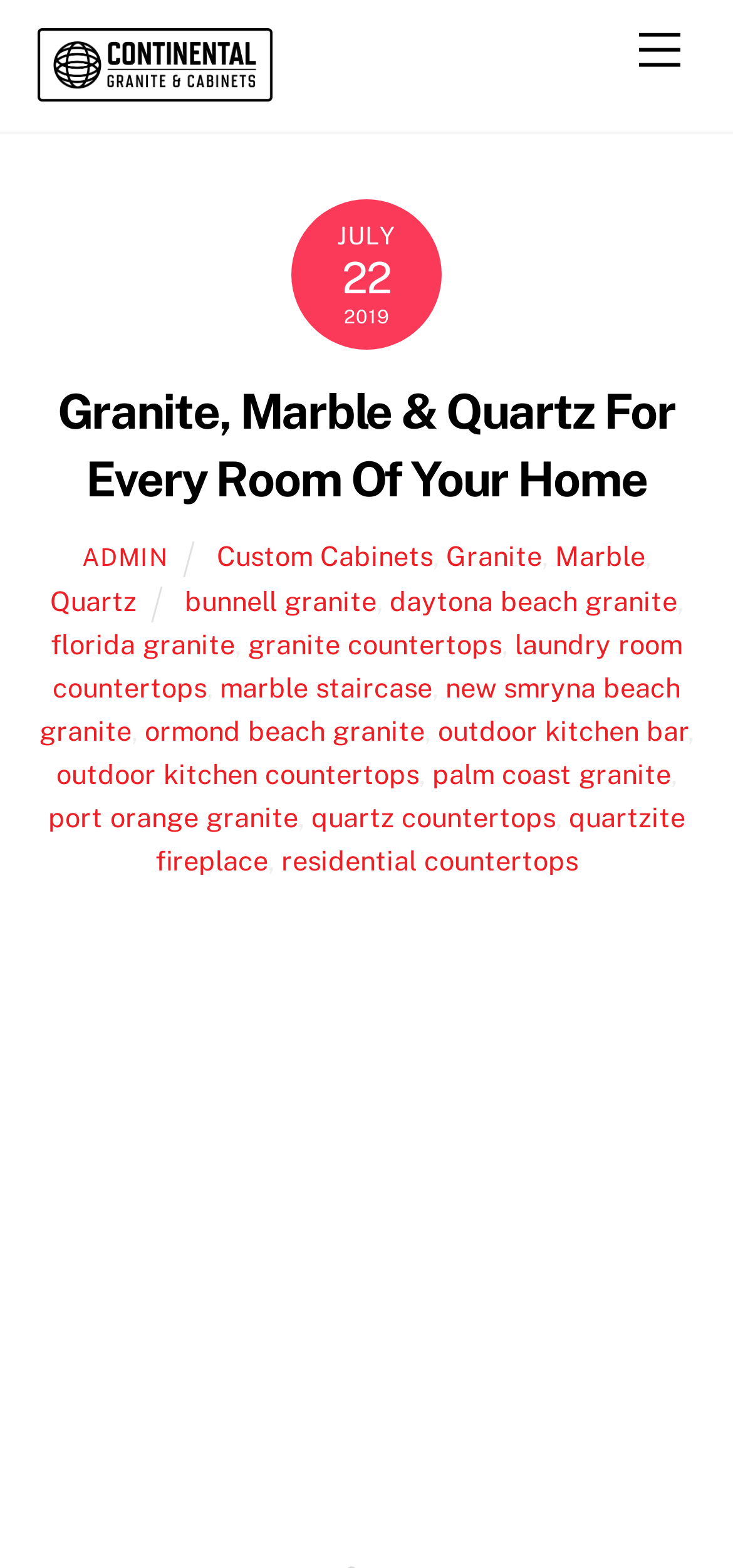Can you specify the bounding box coordinates of the area that needs to be clicked to fulfill the following instruction: "View 'Custom Cabinets' page"?

[0.296, 0.344, 0.591, 0.365]